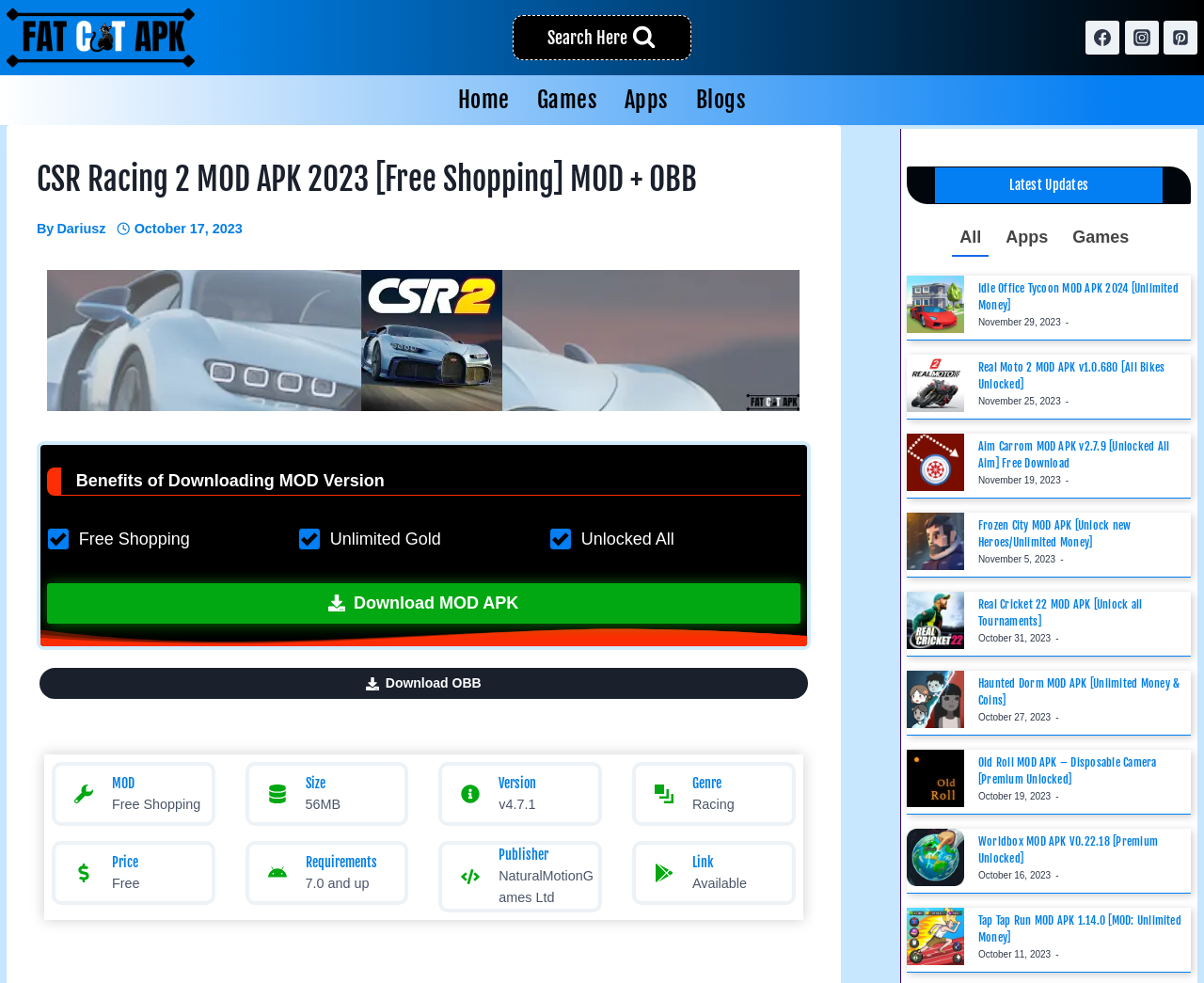Use a single word or phrase to answer the question:
What type of game is CSR Racing 2?

Racing